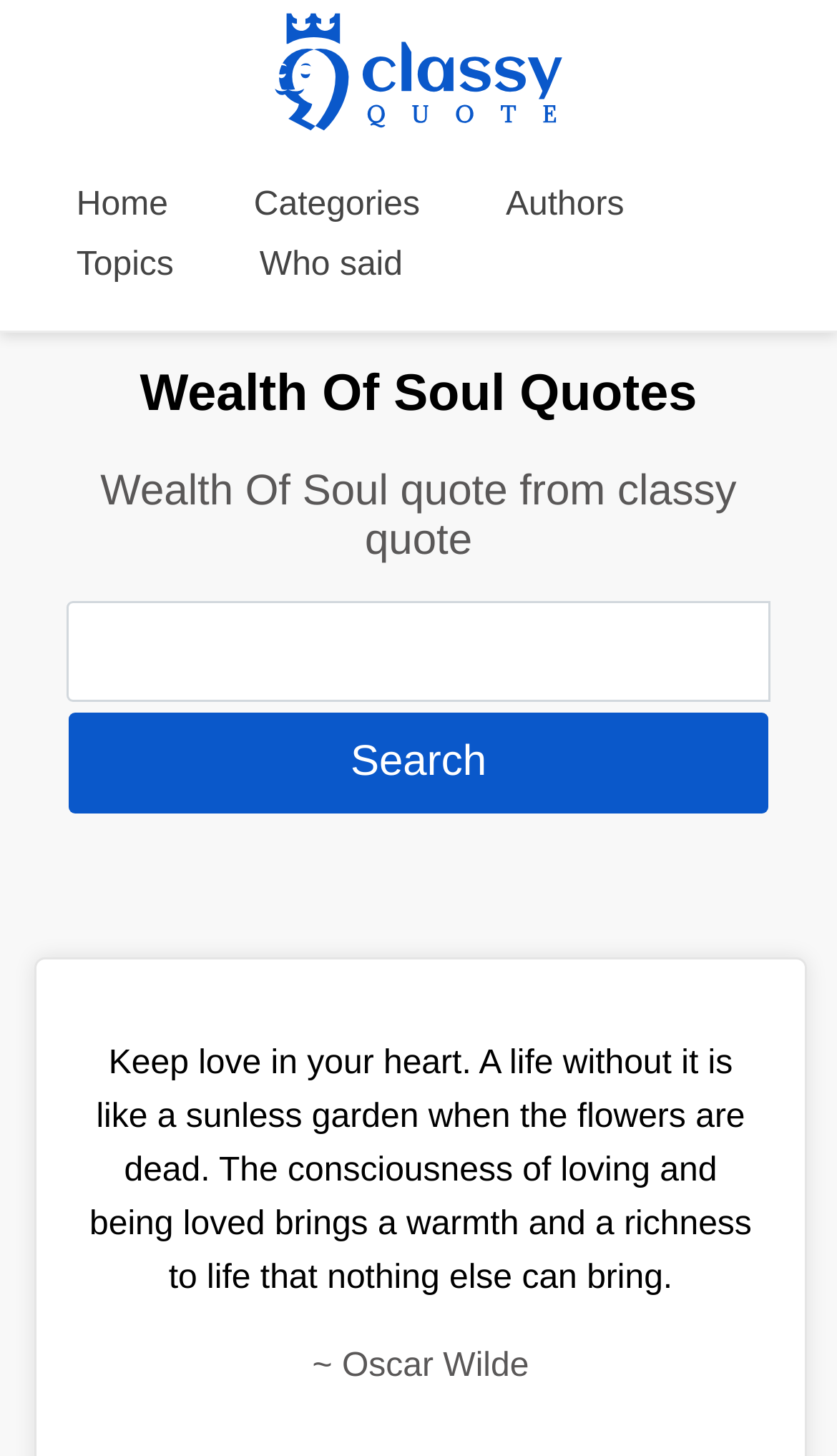Give a short answer to this question using one word or a phrase:
What type of content does this website provide?

Quotes